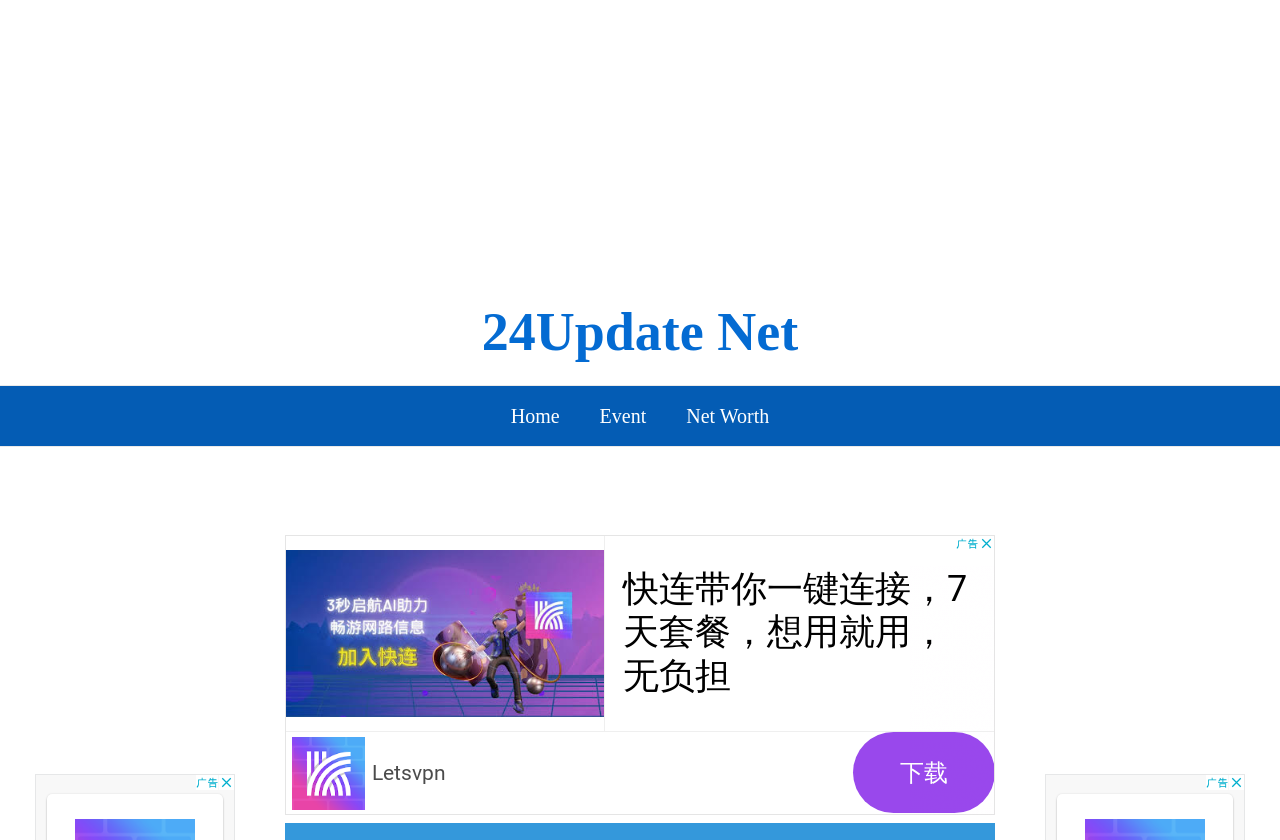Create a detailed summary of the webpage's content and design.

The webpage is about Ekushey Television, a channel that has been providing service for the last 22 years. At the top, there is a navigation bar with three links: "Home", "Event", and "Net Worth". Below the navigation bar, there is a large advertisement section that spans almost the entire width of the page. 

On the left side of the page, there is a smaller advertisement section that takes up about a quarter of the page's width. Above this section, there is a link to "24Update Net". 

The main content of the page is an article about Ekushey Television's news presenters. The article's title, "Ekushey Television News Presenter List", is prominently displayed. Below the title, there is a date, "April 22, 2024", followed by the text "/ By" and a link to "Authority News Desk". 

On the right side of the page, there is another smaller advertisement section that takes up about a quarter of the page's width. Both the left and right advertisement sections contain images.